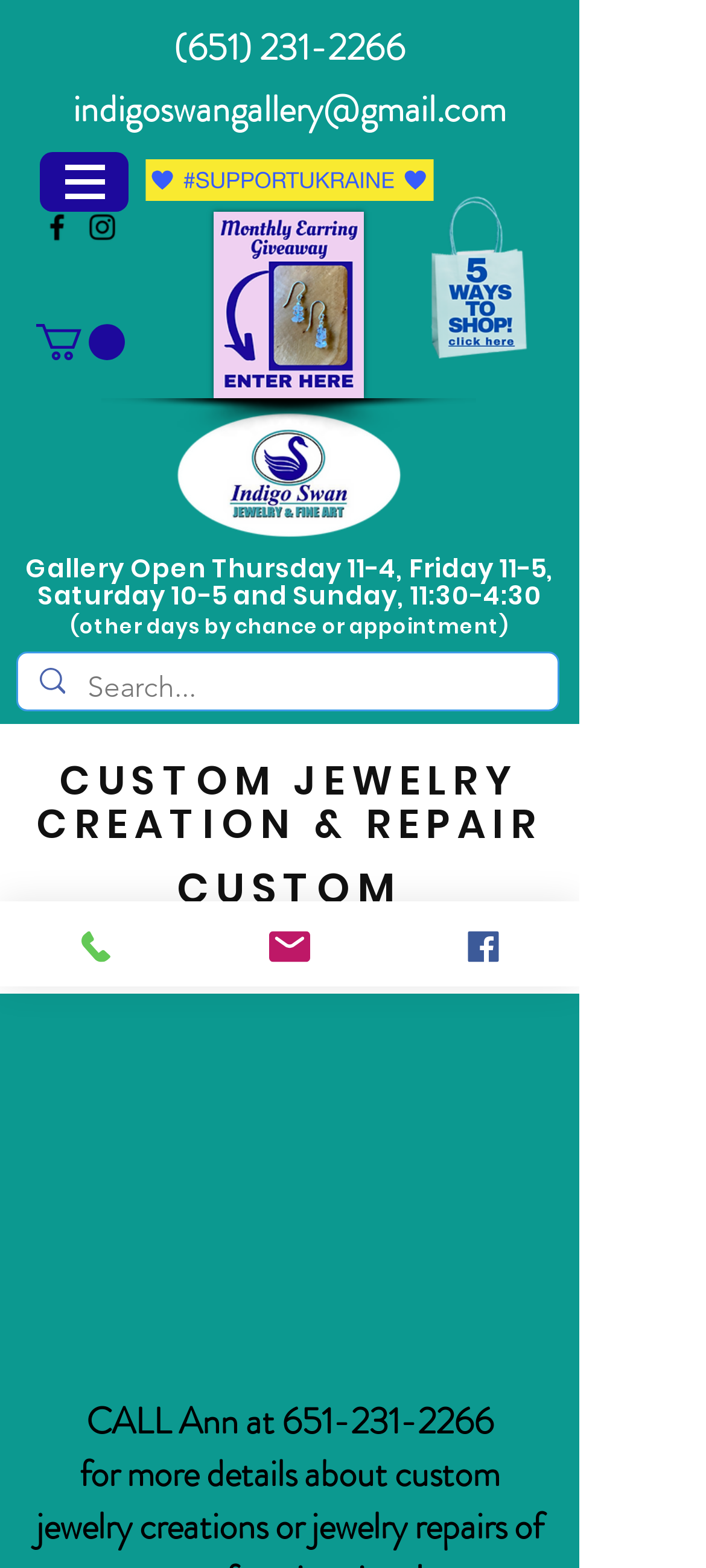What are the hours of operation for the gallery?
Based on the image, give a one-word or short phrase answer.

Thursday 11-4, Friday 11-5, Saturday 10-5, Sunday 11:30-4:30